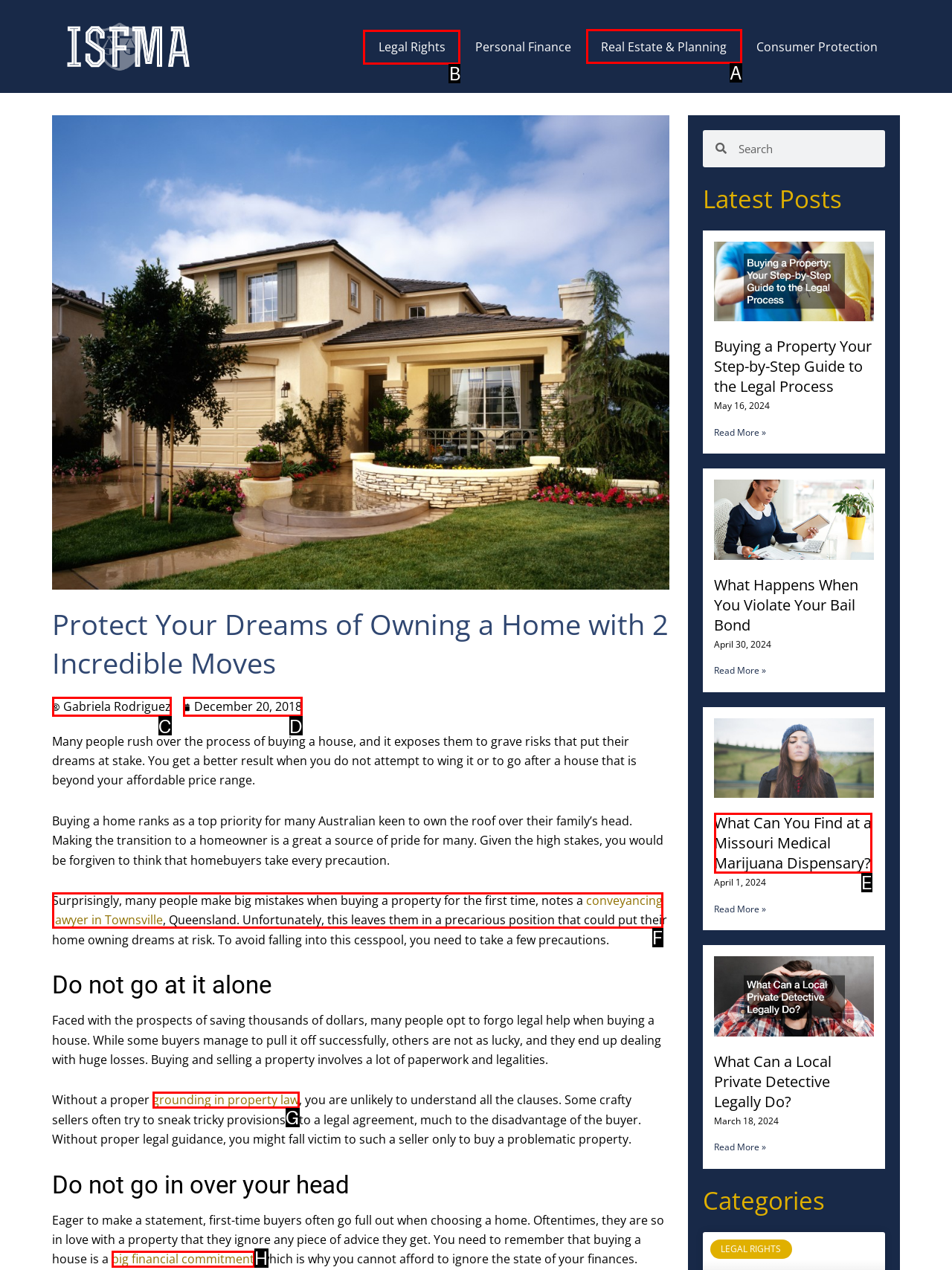Determine which HTML element to click for this task: Click on the 'Menu Toggle' button Provide the letter of the selected choice.

None